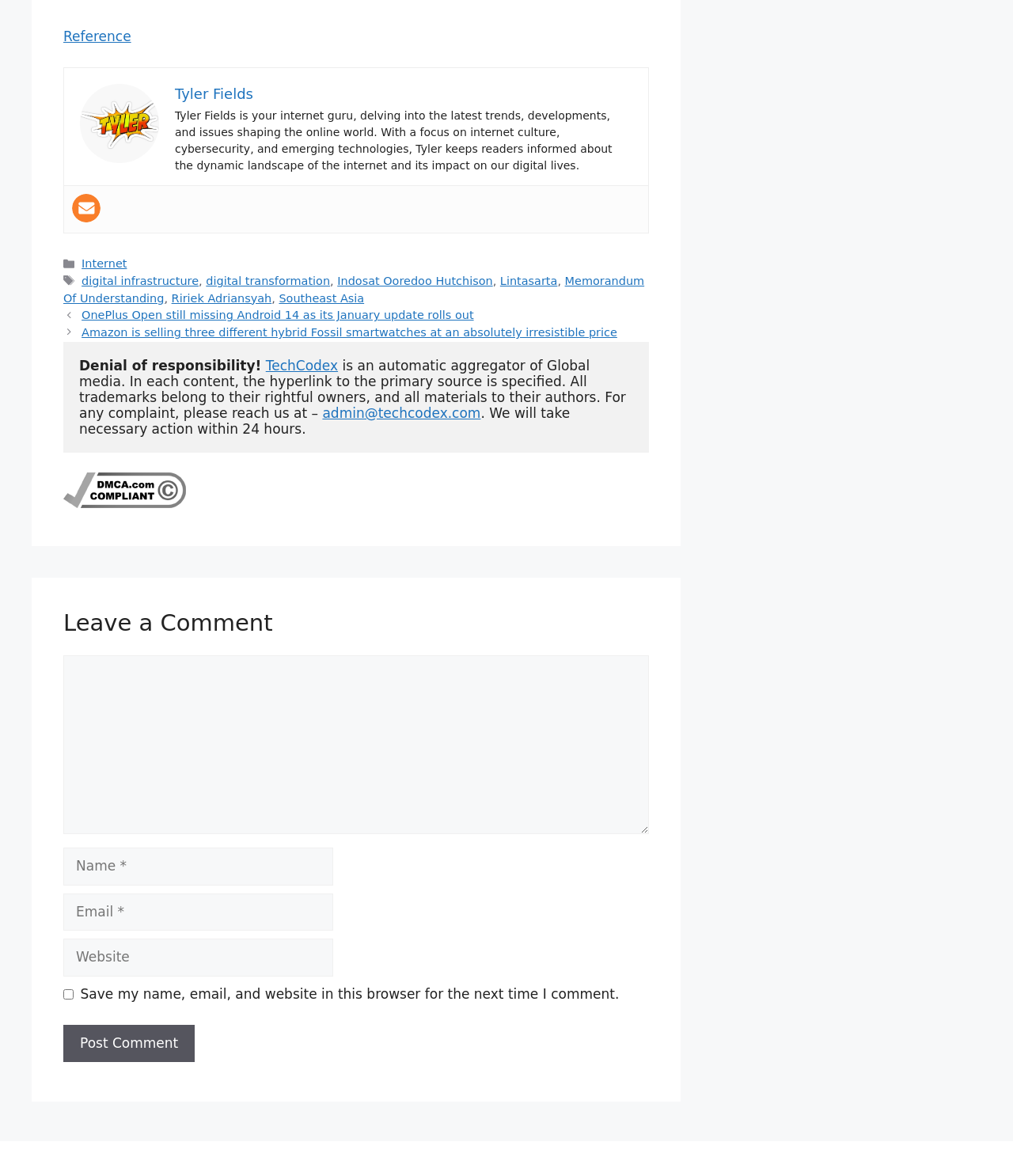Identify the bounding box coordinates of the clickable section necessary to follow the following instruction: "Switch language". The coordinates should be presented as four float numbers from 0 to 1, i.e., [left, top, right, bottom].

None